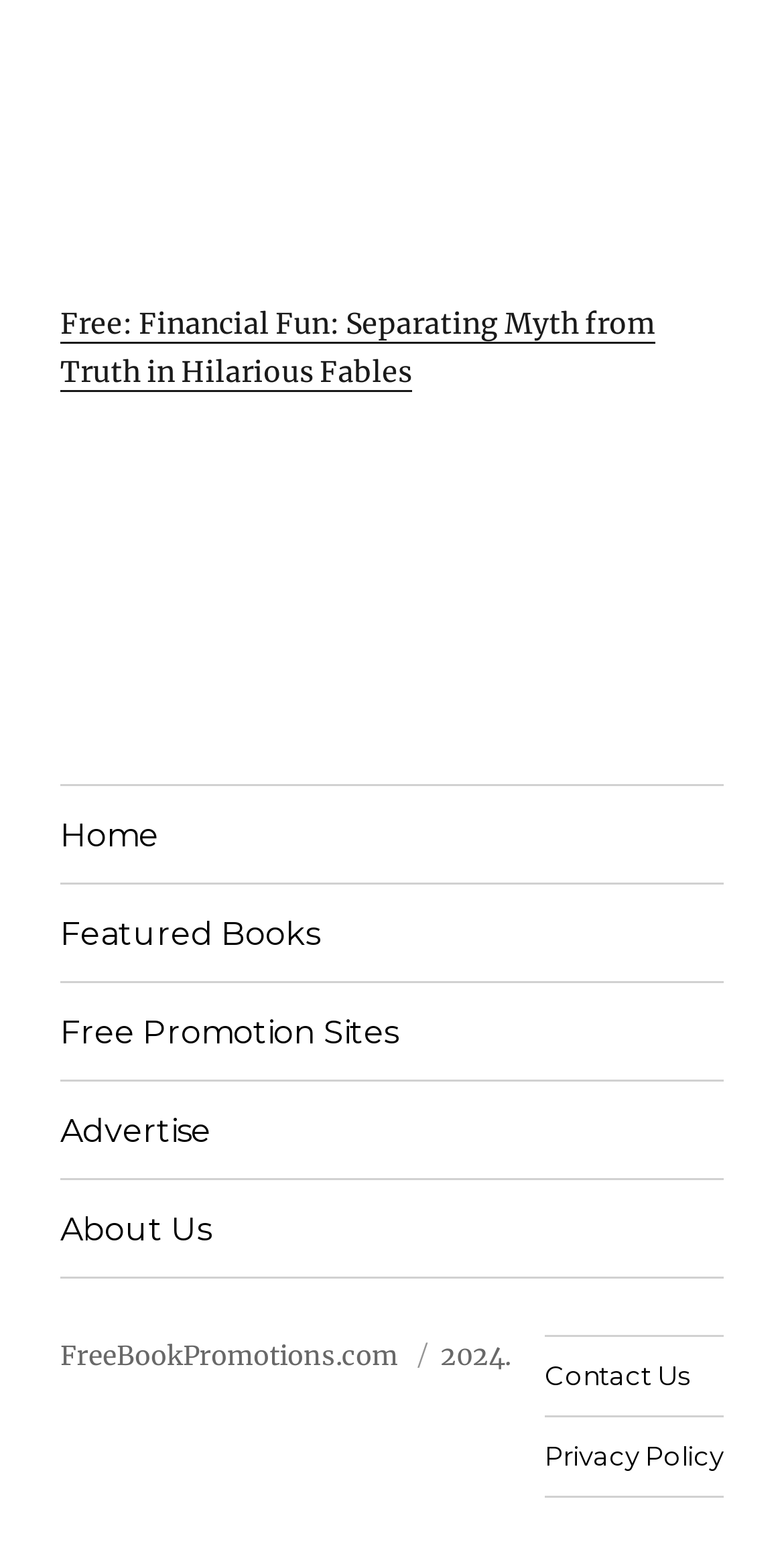Please locate the bounding box coordinates of the element that should be clicked to achieve the given instruction: "contact us".

[0.695, 0.866, 0.923, 0.917]